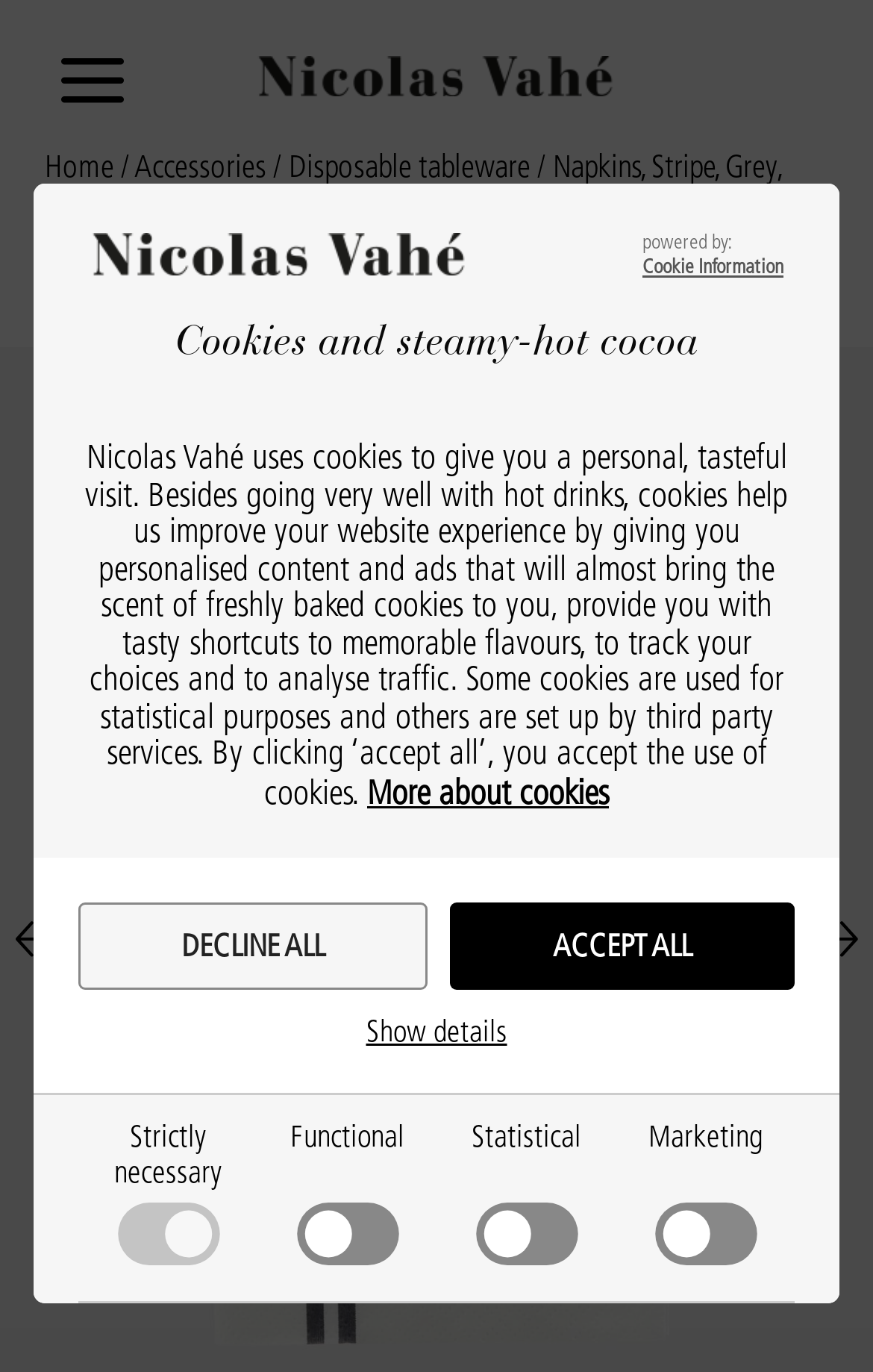From the webpage screenshot, predict the bounding box of the UI element that matches this description: "More about cookies".

[0.421, 0.562, 0.697, 0.592]